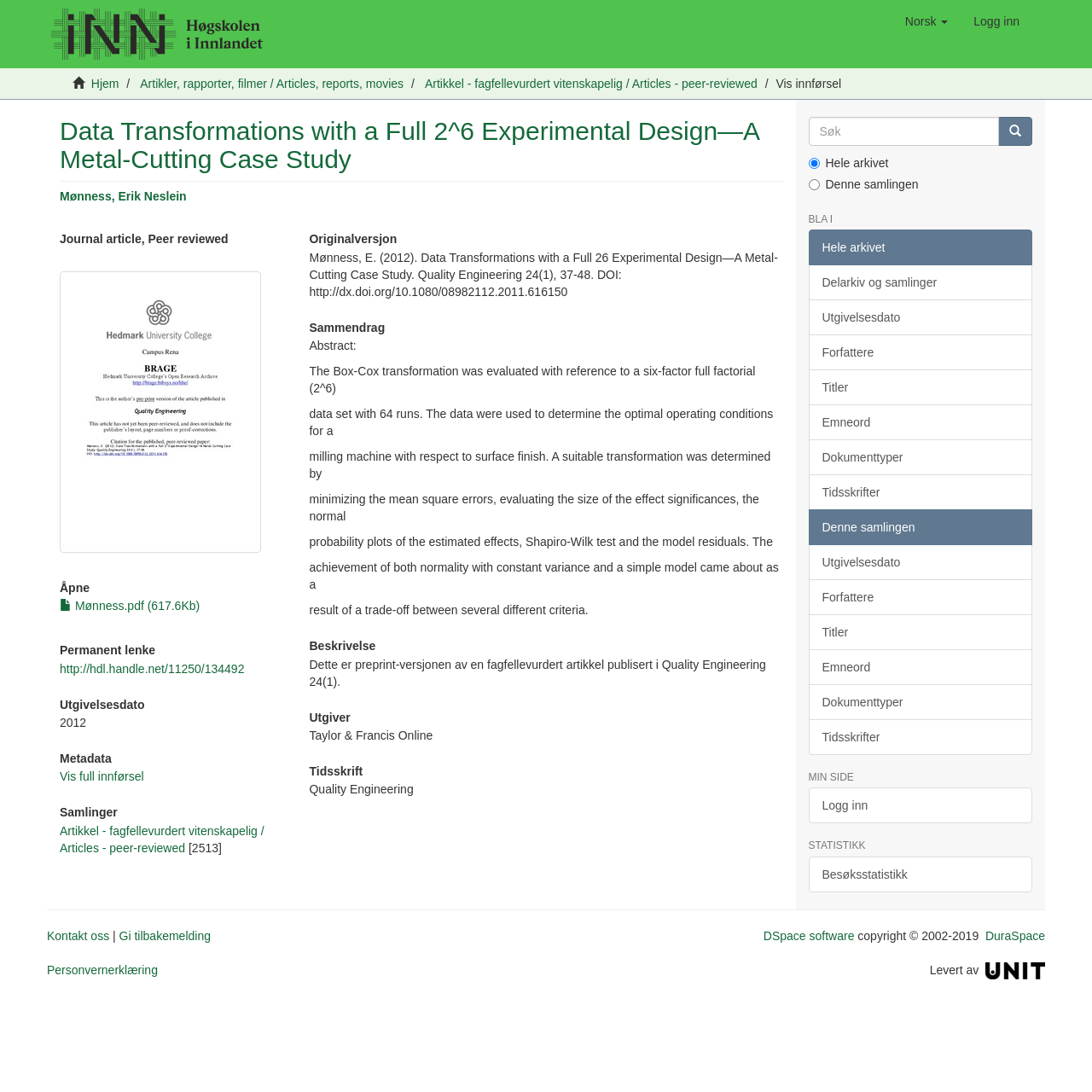Based on the element description "parent_node: Levert av title="Unit"", predict the bounding box coordinates of the UI element.

[0.902, 0.882, 0.957, 0.894]